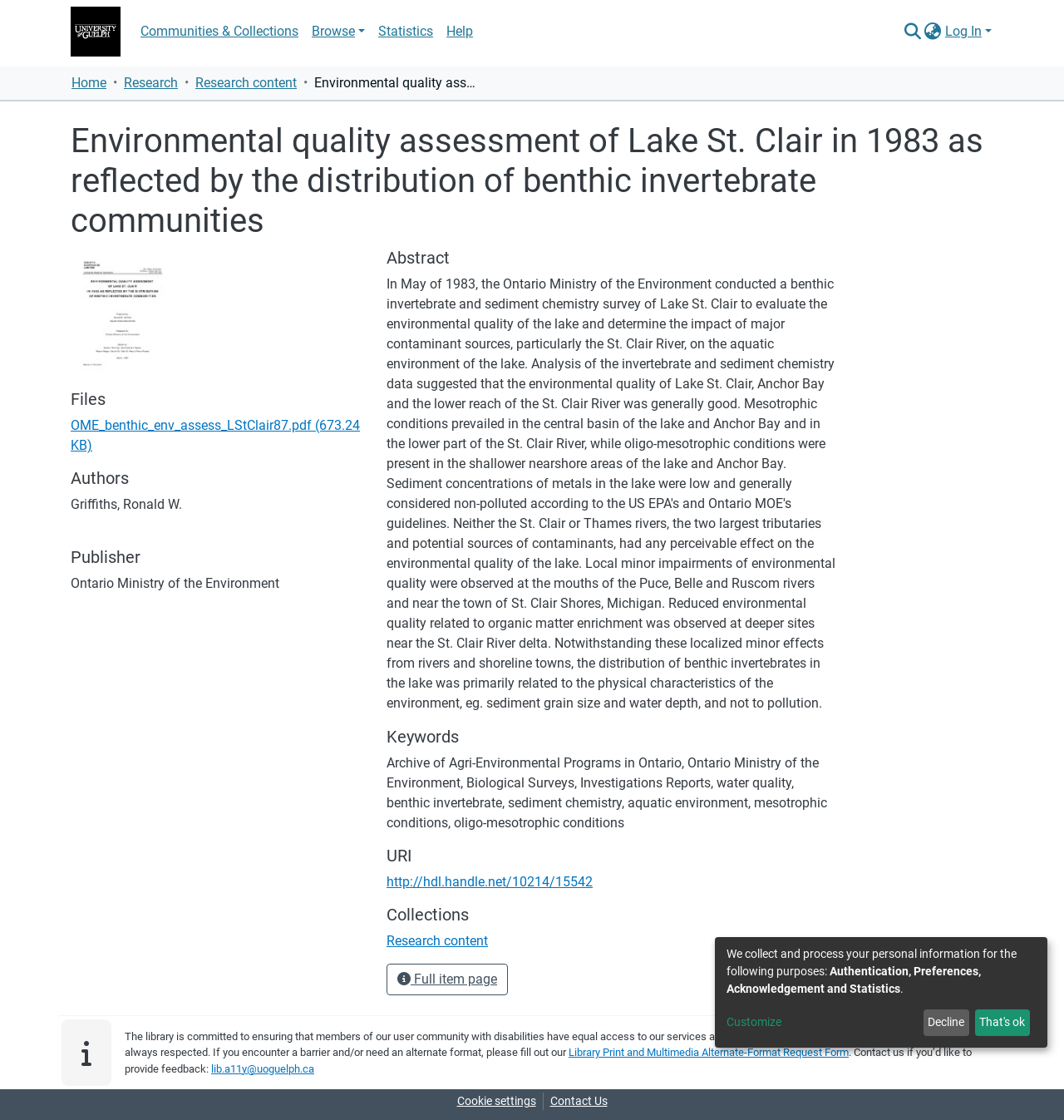Identify the bounding box coordinates for the UI element described as follows: "parent_node: Communities & Collections". Ensure the coordinates are four float numbers between 0 and 1, formatted as [left, top, right, bottom].

[0.066, 0.002, 0.113, 0.054]